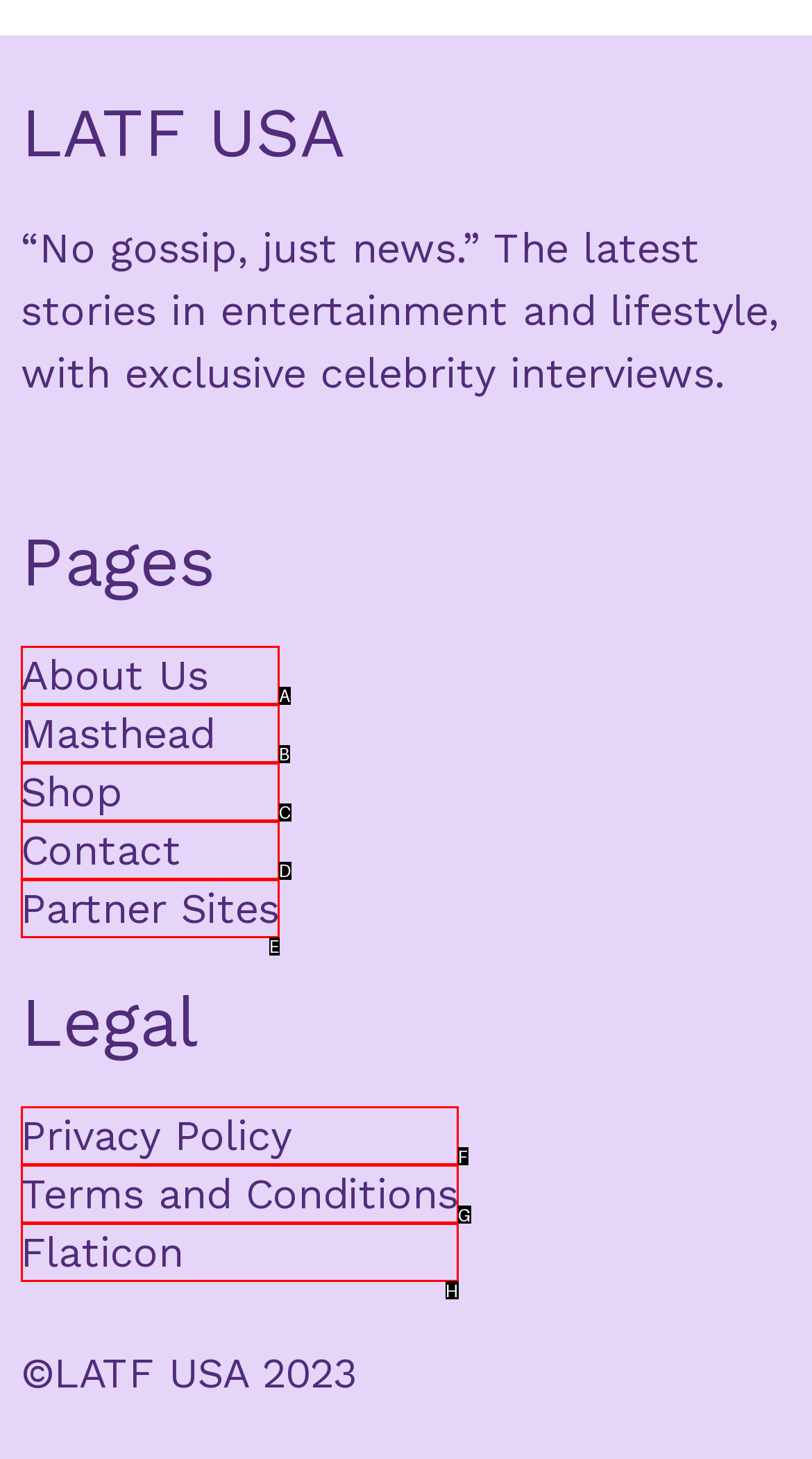Identify the HTML element that matches the description: Terms and Conditions
Respond with the letter of the correct option.

G